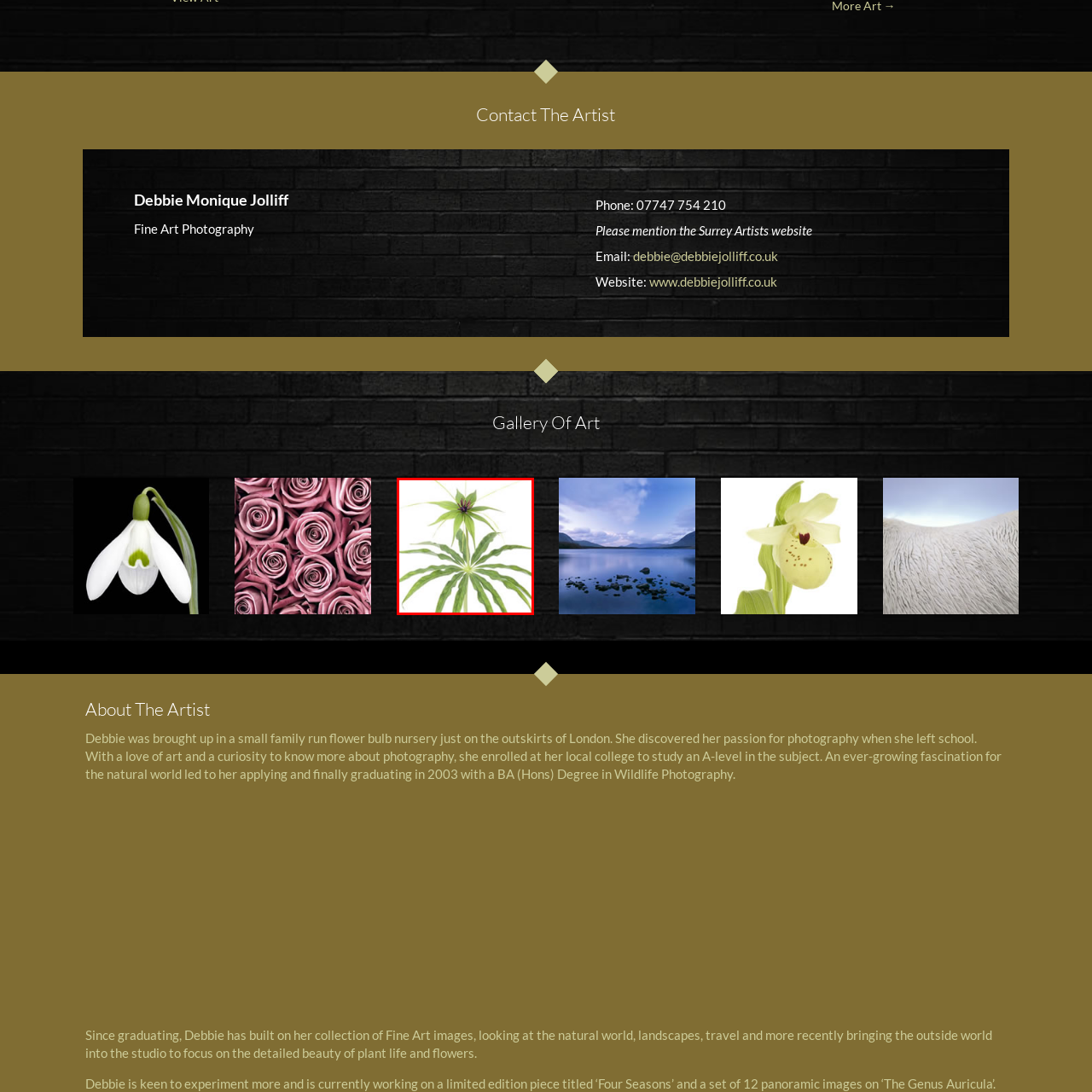Illustrate the image within the red boundary with a detailed caption.

The image features two distinct plant species beautifully arranged against a clean white background. The upper plant showcases striking, elongated green leaves that radiate outward, crowned by a cluster of vibrant purple blooms, highlighting its unique form. Below it, another plant displays long, slender, wavy green leaves that arch gracefully, creating an intricate pattern. This artistic presentation emphasizes the natural beauty and intricate details of the plants, capturing the essence of fine art photography. This image is part of Debbie Monique Jolliff's gallery, reflecting her passion for showcasing the detailed beauty of plant life.